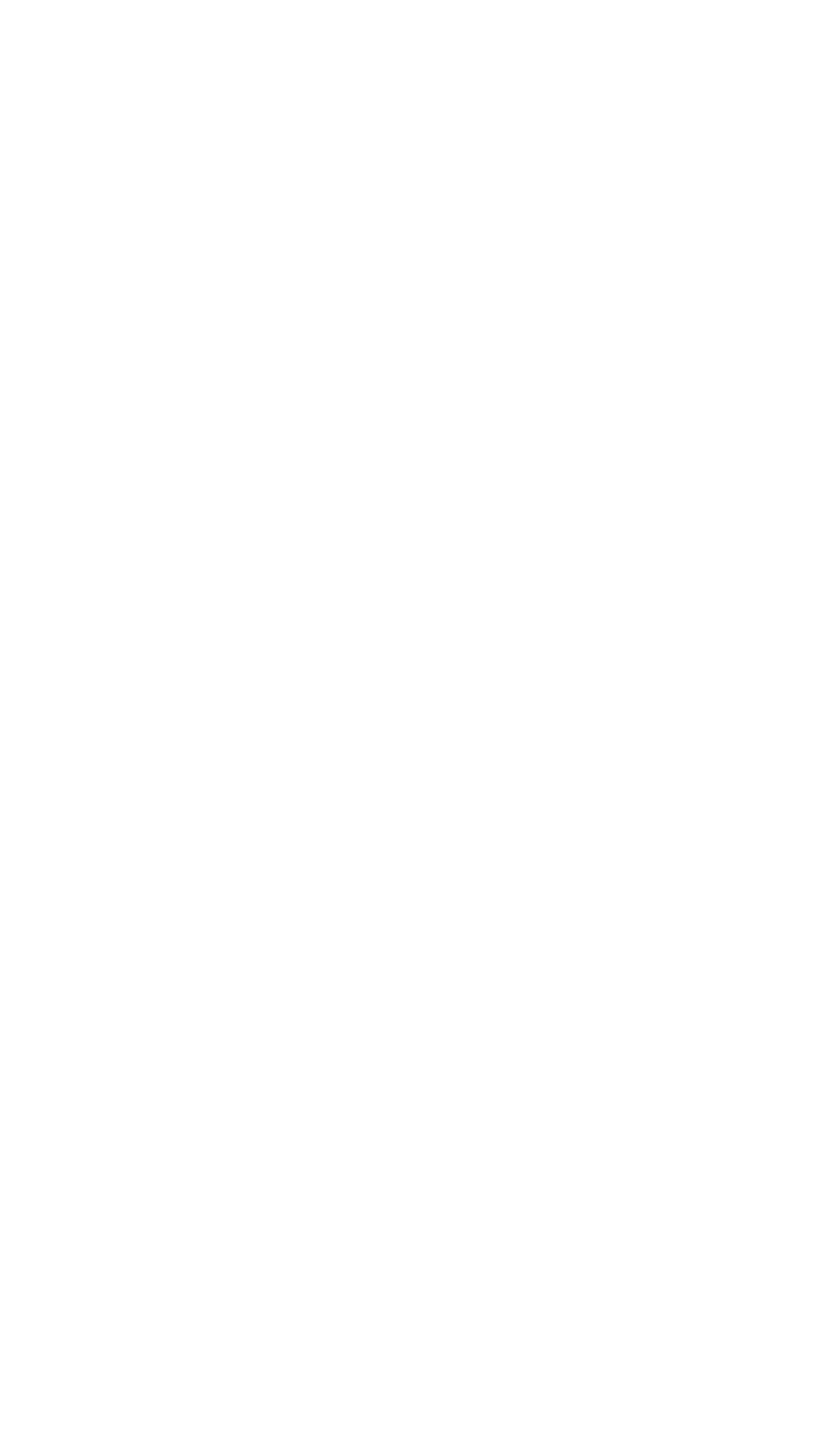What are the operating hours of Training Aid Australia?
Provide a detailed and extensive answer to the question.

I found the operating hours by looking at the static text elements that follow the 'Opening Hours:' label, which provide the time range of 9:00 am to 5:00 pm.